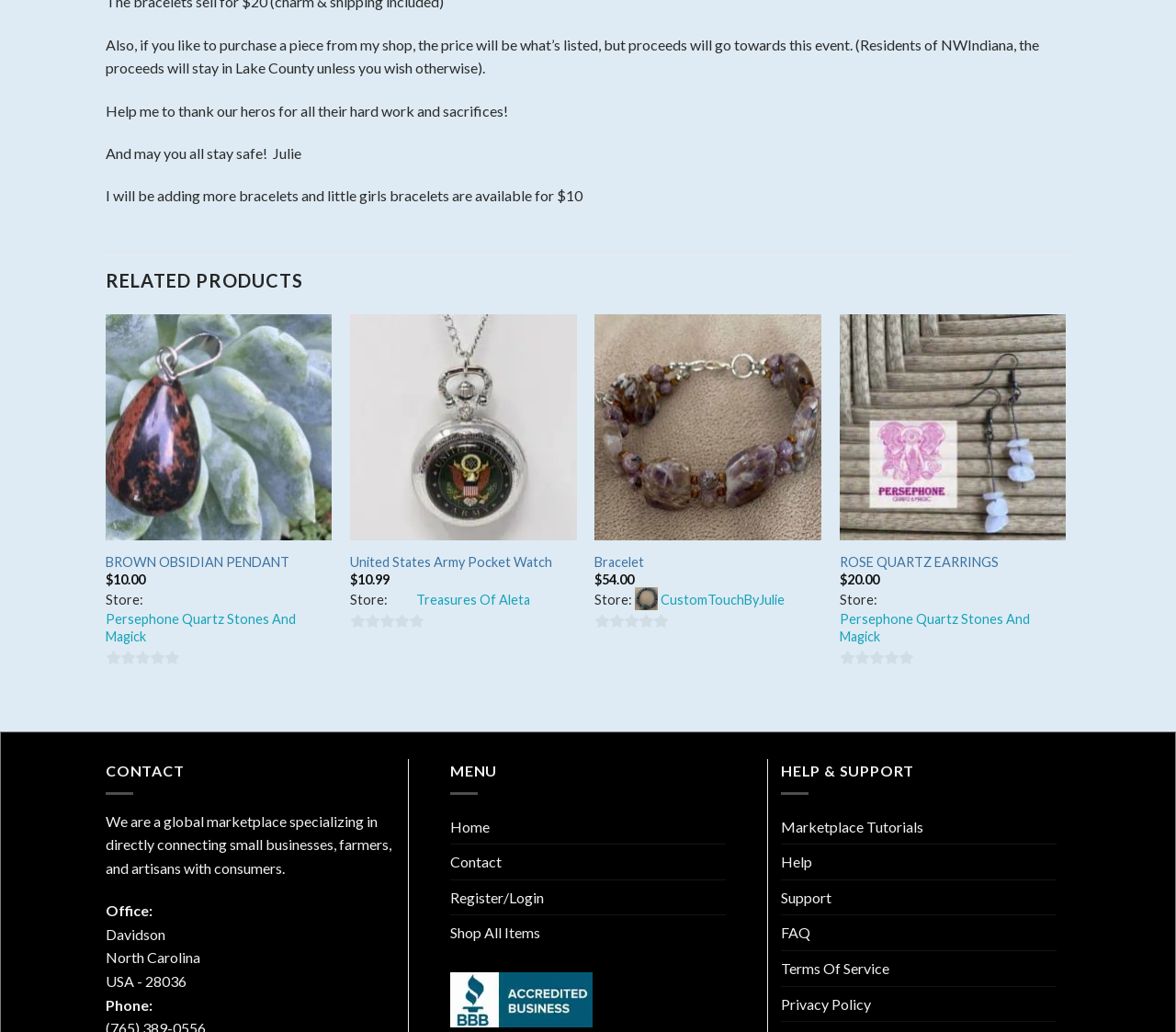Identify the bounding box coordinates for the UI element mentioned here: "Add to Wishlist". Provide the coordinates as four float values between 0 and 1, i.e., [left, top, right, bottom].

[0.86, 0.348, 0.895, 0.374]